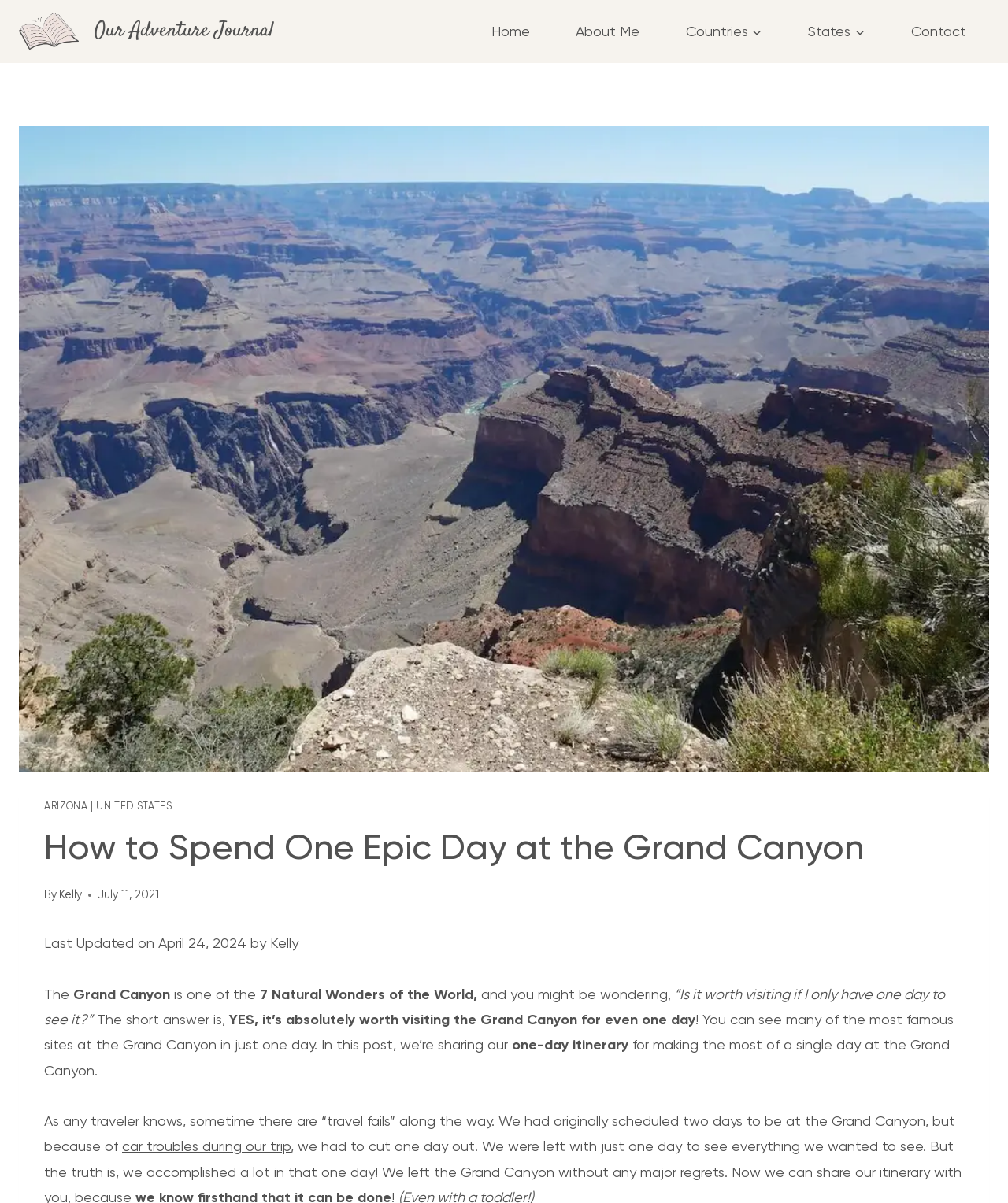Carefully observe the image and respond to the question with a detailed answer:
Why did the authors have to adjust their original plan for visiting the Grand Canyon?

The authors had to adjust their original plan for visiting the Grand Canyon because of car troubles during their trip, as mentioned in the introductory paragraph of the webpage.